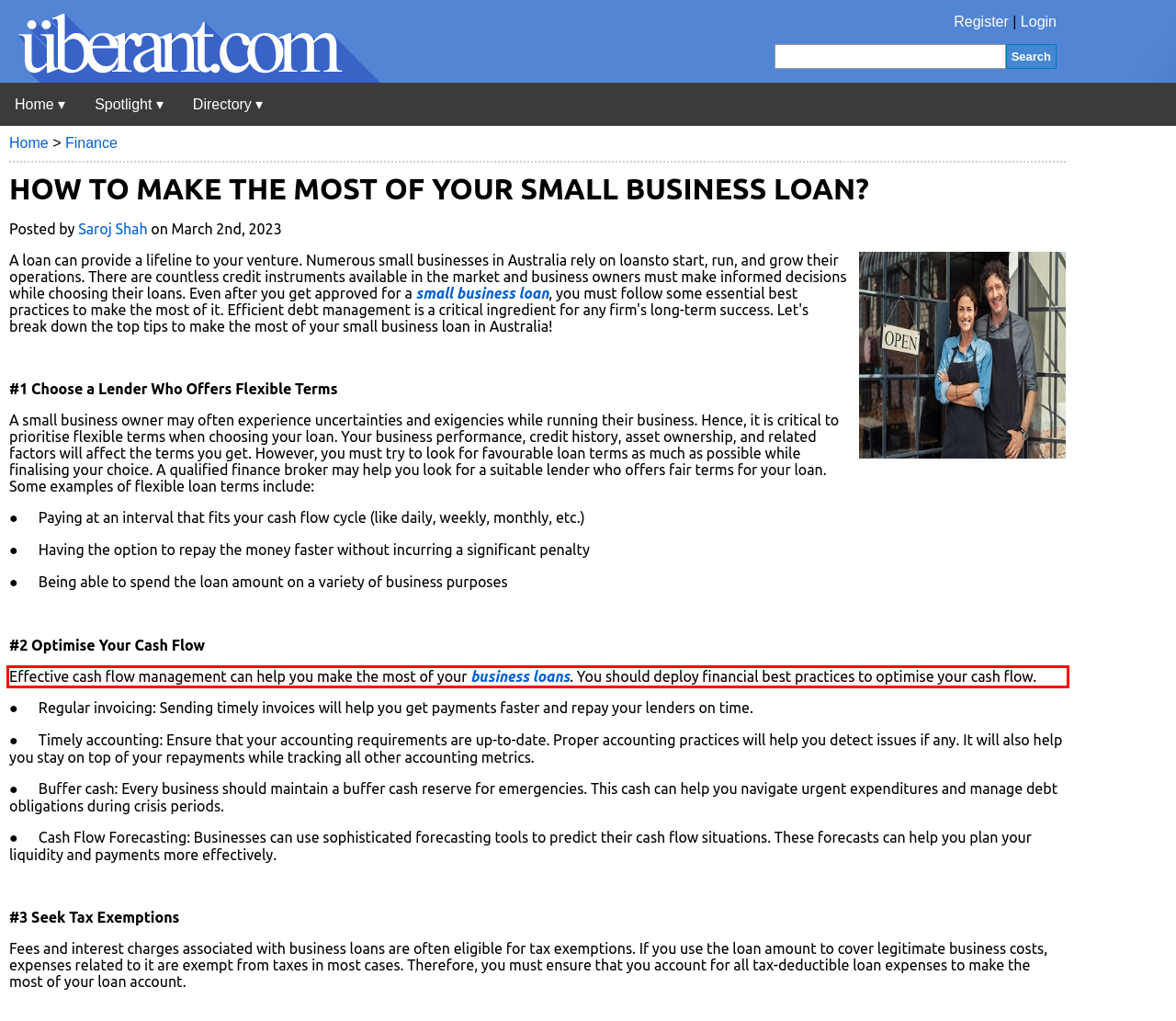From the provided screenshot, extract the text content that is enclosed within the red bounding box.

Effective cash flow management can help you make the most of your business loans. You should deploy financial best practices to optimise your cash flow.